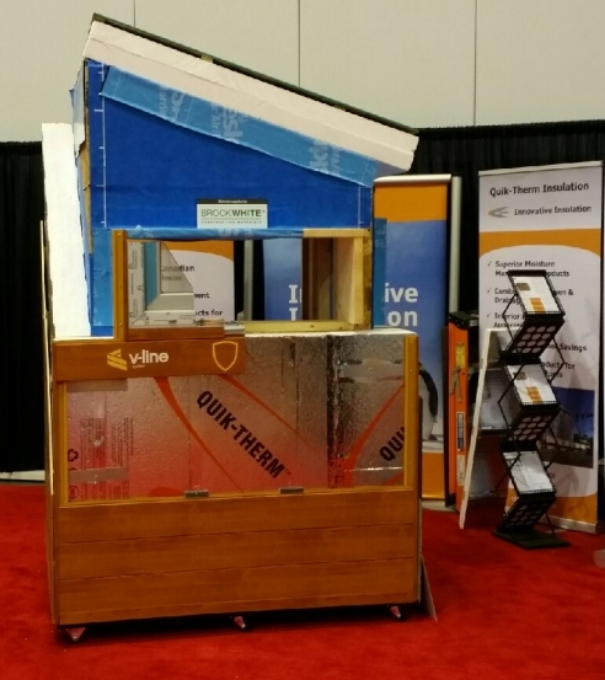What is the primary purpose of the display?
We need a detailed and exhaustive answer to the question. Please elaborate.

The caption states that the display is set against a vibrant red carpet, creating a striking visual arrangement designed to engage visitors at a trade show or exhibition, which implies that the primary purpose of the display is to attract and engage visitors.